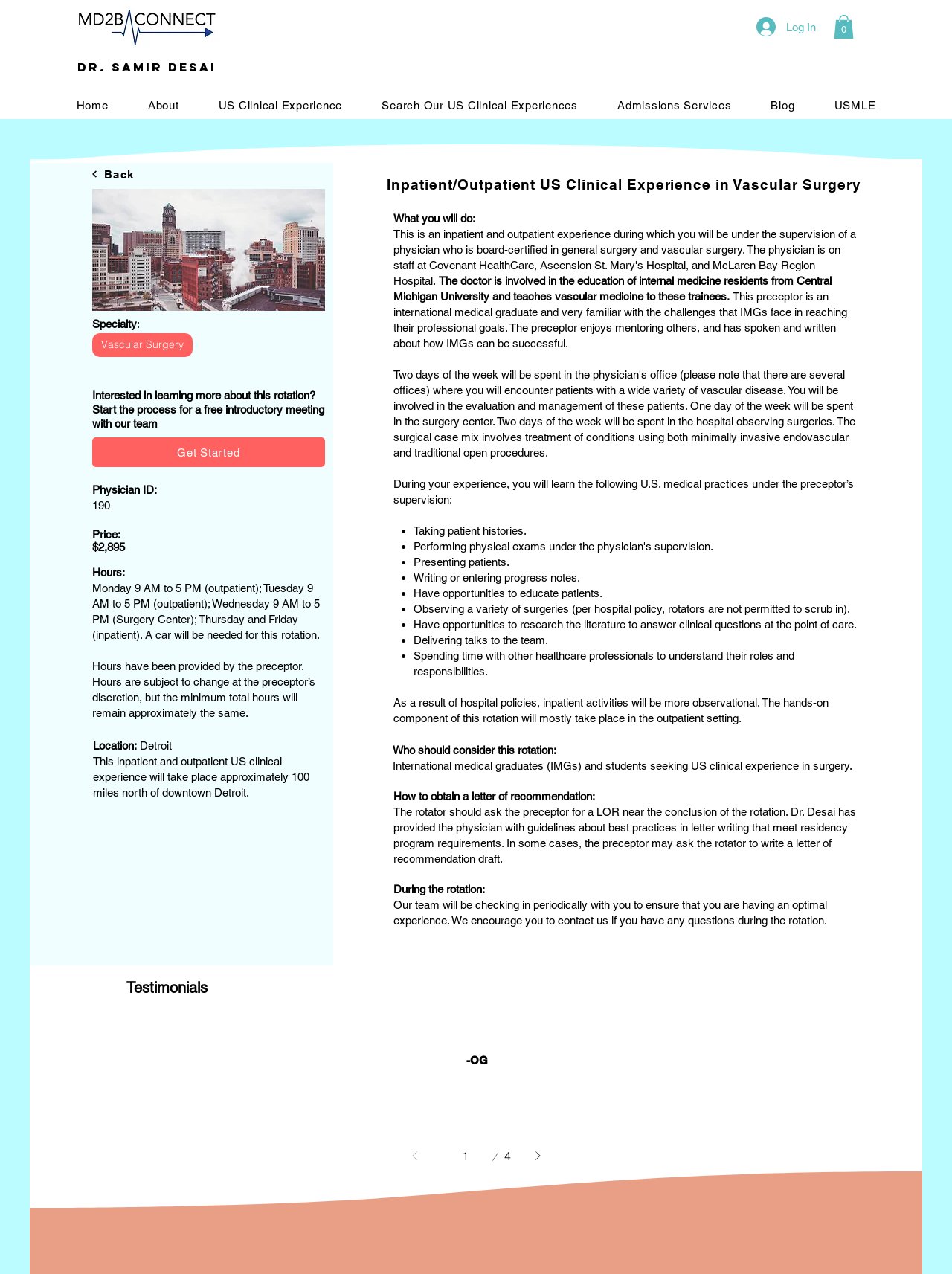Please indicate the bounding box coordinates for the clickable area to complete the following task: "Click the 'Log In' button". The coordinates should be specified as four float numbers between 0 and 1, i.e., [left, top, right, bottom].

[0.784, 0.01, 0.868, 0.032]